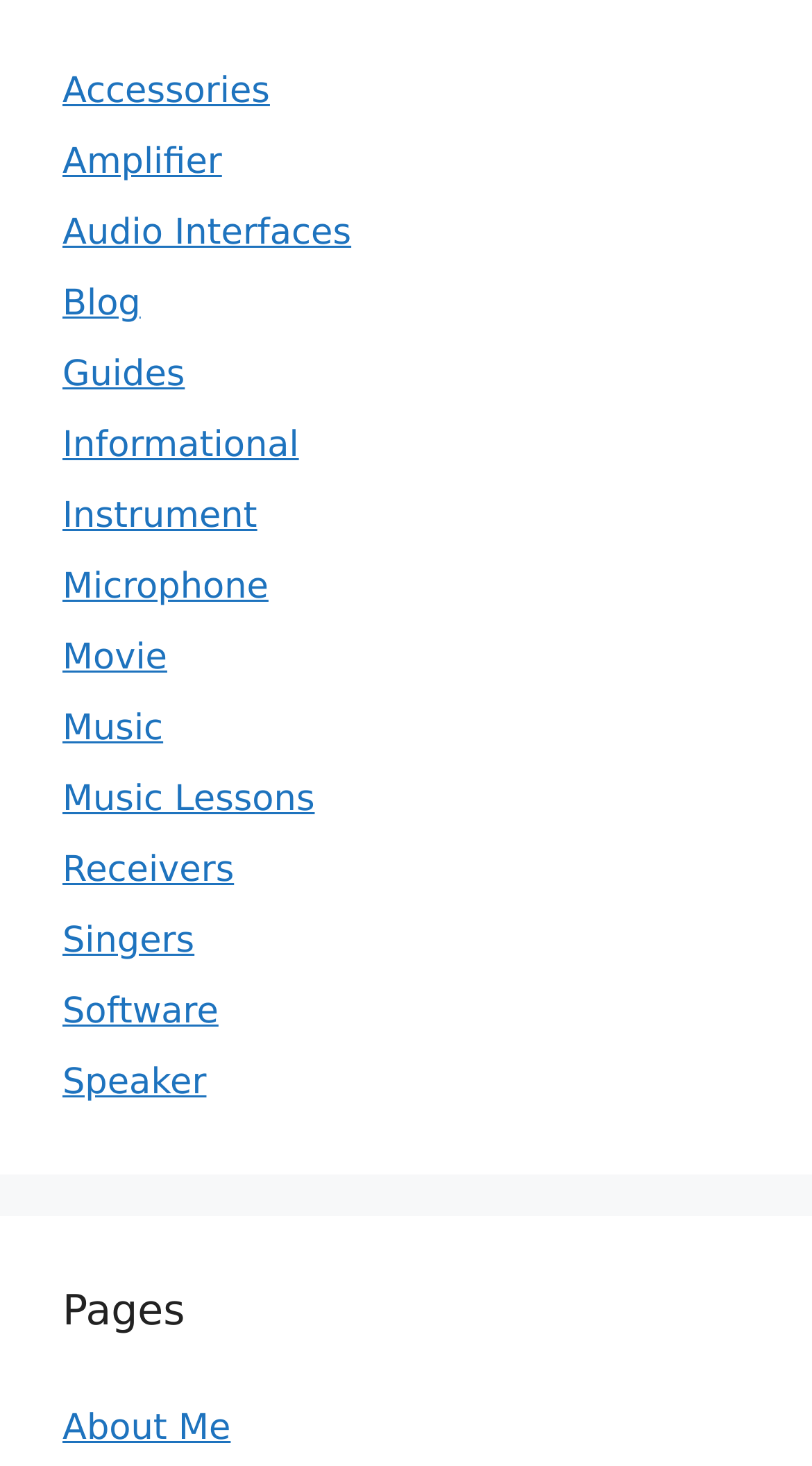Identify the bounding box coordinates of the area you need to click to perform the following instruction: "Learn about Receivers".

[0.077, 0.58, 0.288, 0.608]